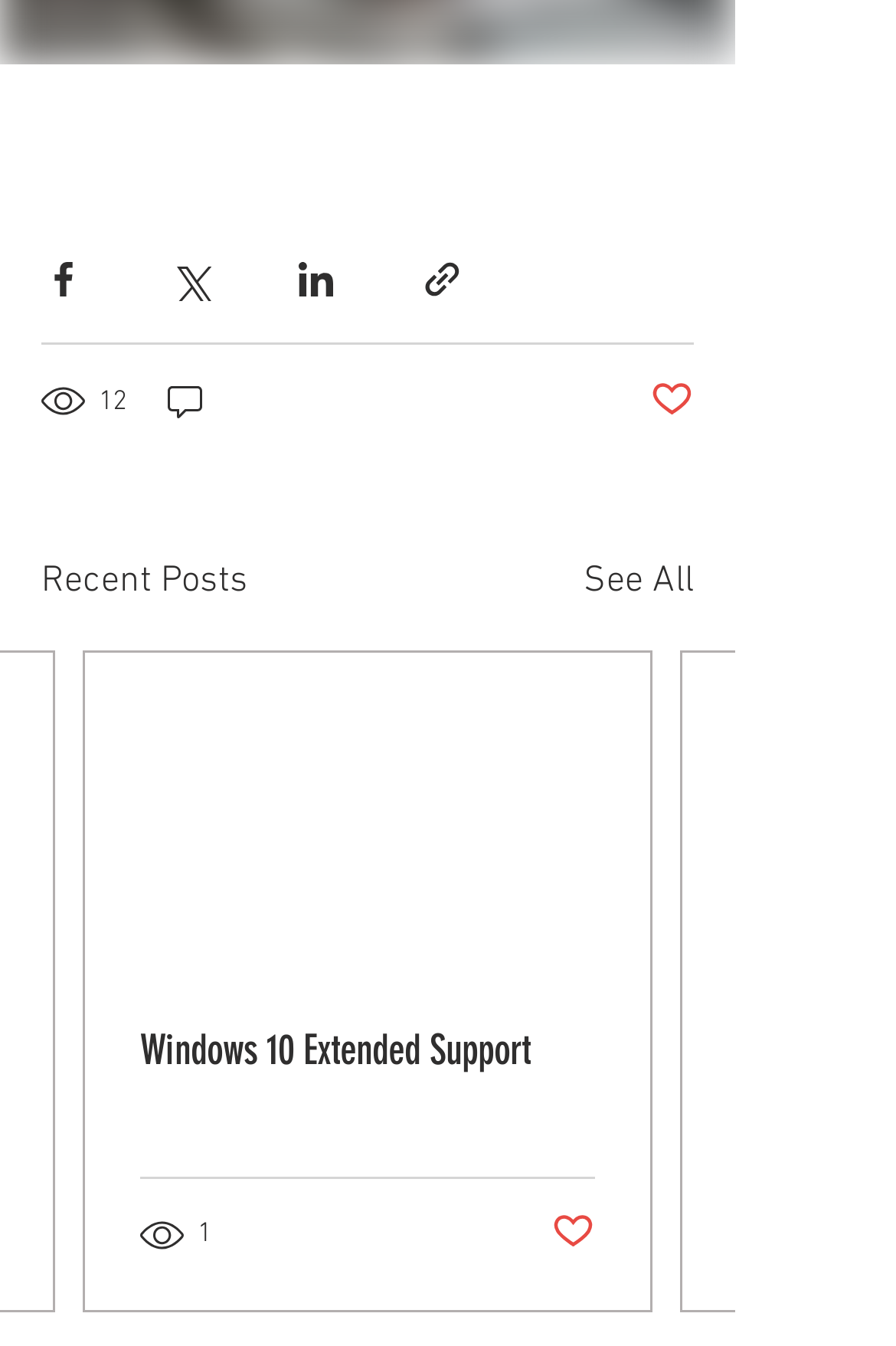Using the webpage screenshot, find the UI element described by aria-label="Share via LinkedIn". Provide the bounding box coordinates in the format (top-left x, top-left y, bottom-right x, bottom-right y), ensuring all values are floating point numbers between 0 and 1.

[0.328, 0.191, 0.377, 0.223]